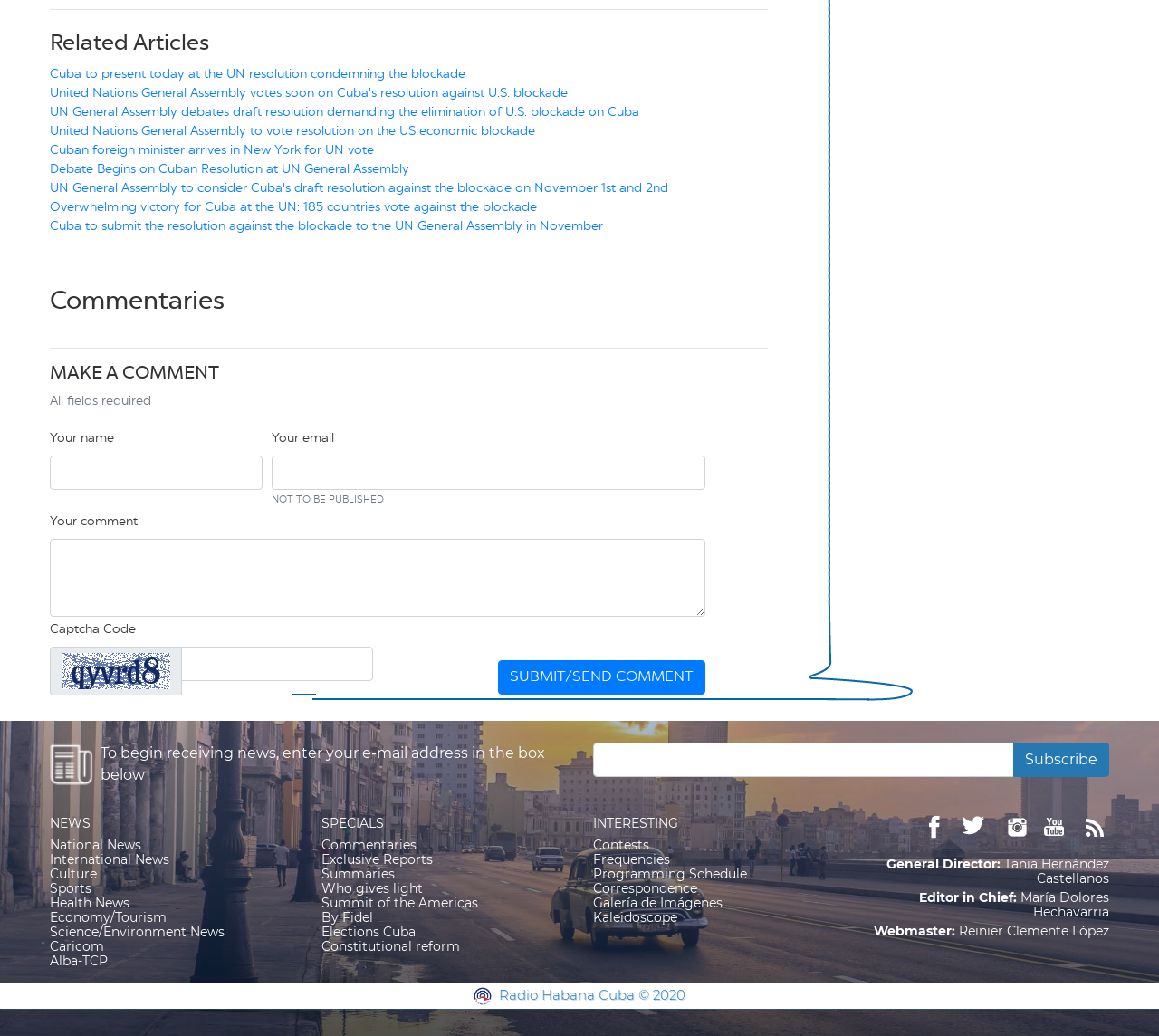What type of news categories are provided on the webpage?
Analyze the screenshot and provide a detailed answer to the question.

The webpage provides various news categories, including National News, International News, Culture, Sports, Health News, Economy/Tourism, Science/Environment News, Caricom, and Alba-TCP, which can be accessed through the links provided.